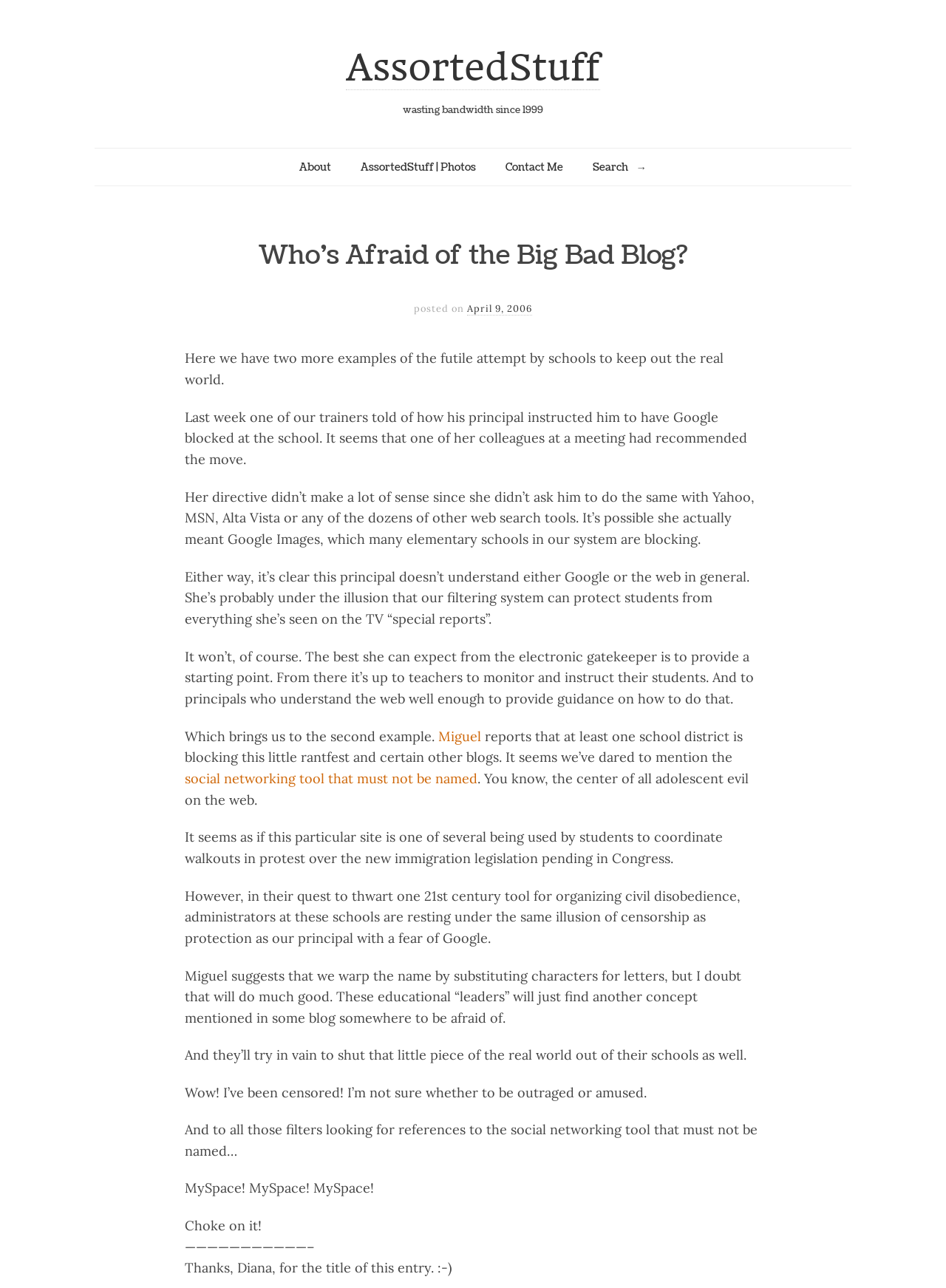Determine the bounding box coordinates for the HTML element mentioned in the following description: "parent_node: Search name="s" title="Enter keyword"". The coordinates should be a list of four floats ranging from 0 to 1, represented as [left, top, right, bottom].

[0.627, 0.123, 0.684, 0.137]